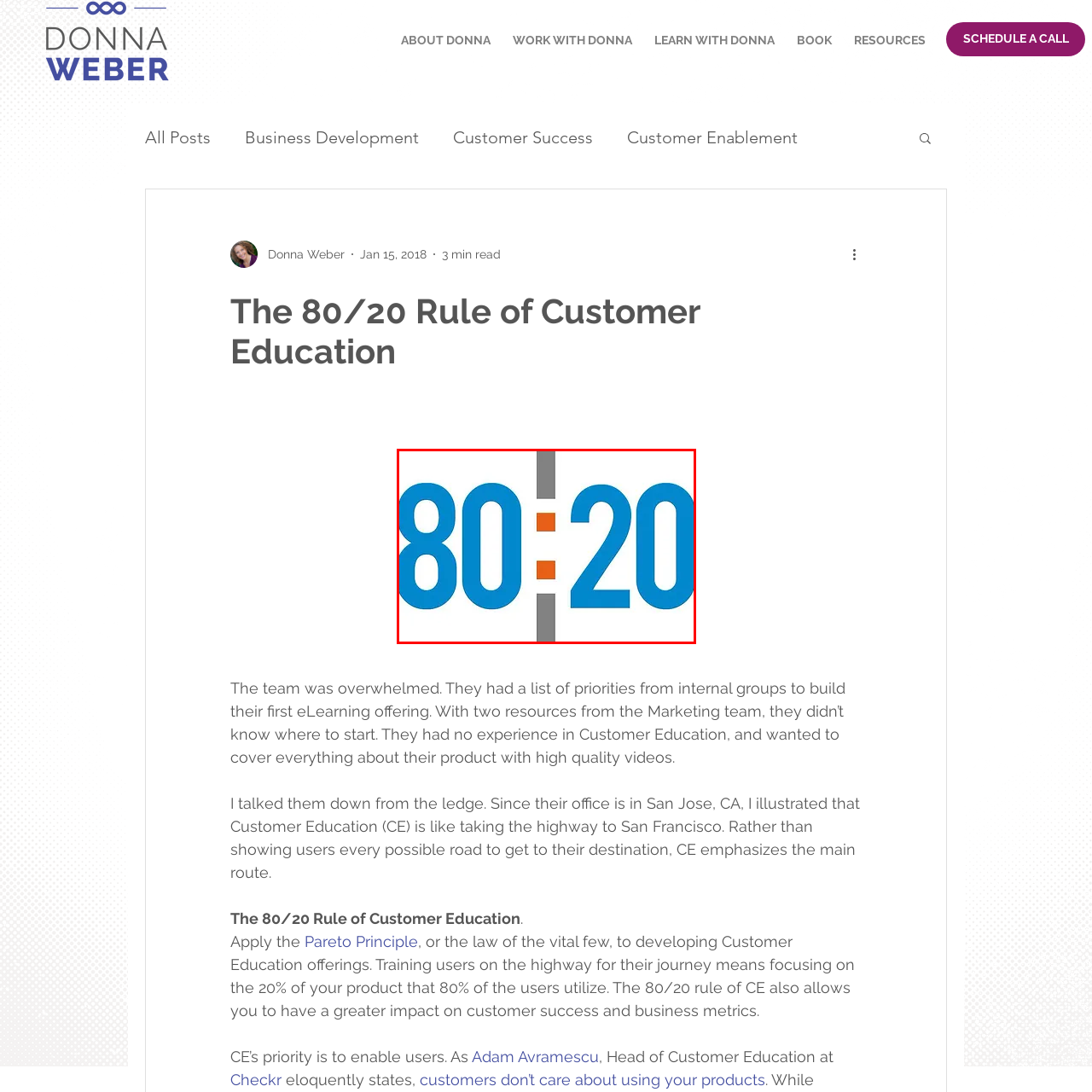What percentage of causes produce 80% of effects?
Examine the area marked by the red bounding box and respond with a one-word or short phrase answer.

20%